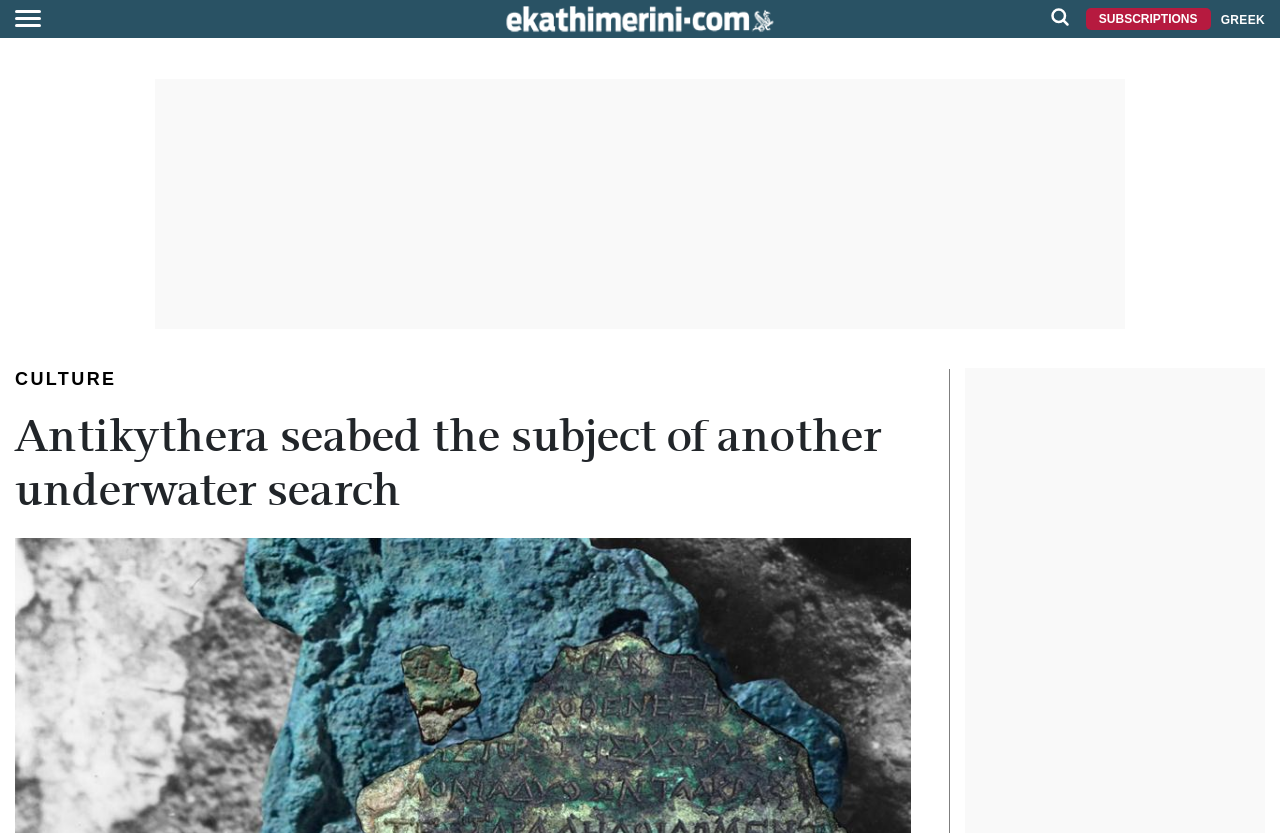What is the purpose of the link at the top right corner?
Provide a detailed answer to the question using information from the image.

I inferred this from the link 'SUBSCRIPTIONS' located at the top right corner of the webpage, which suggests that it is related to subscriptions.